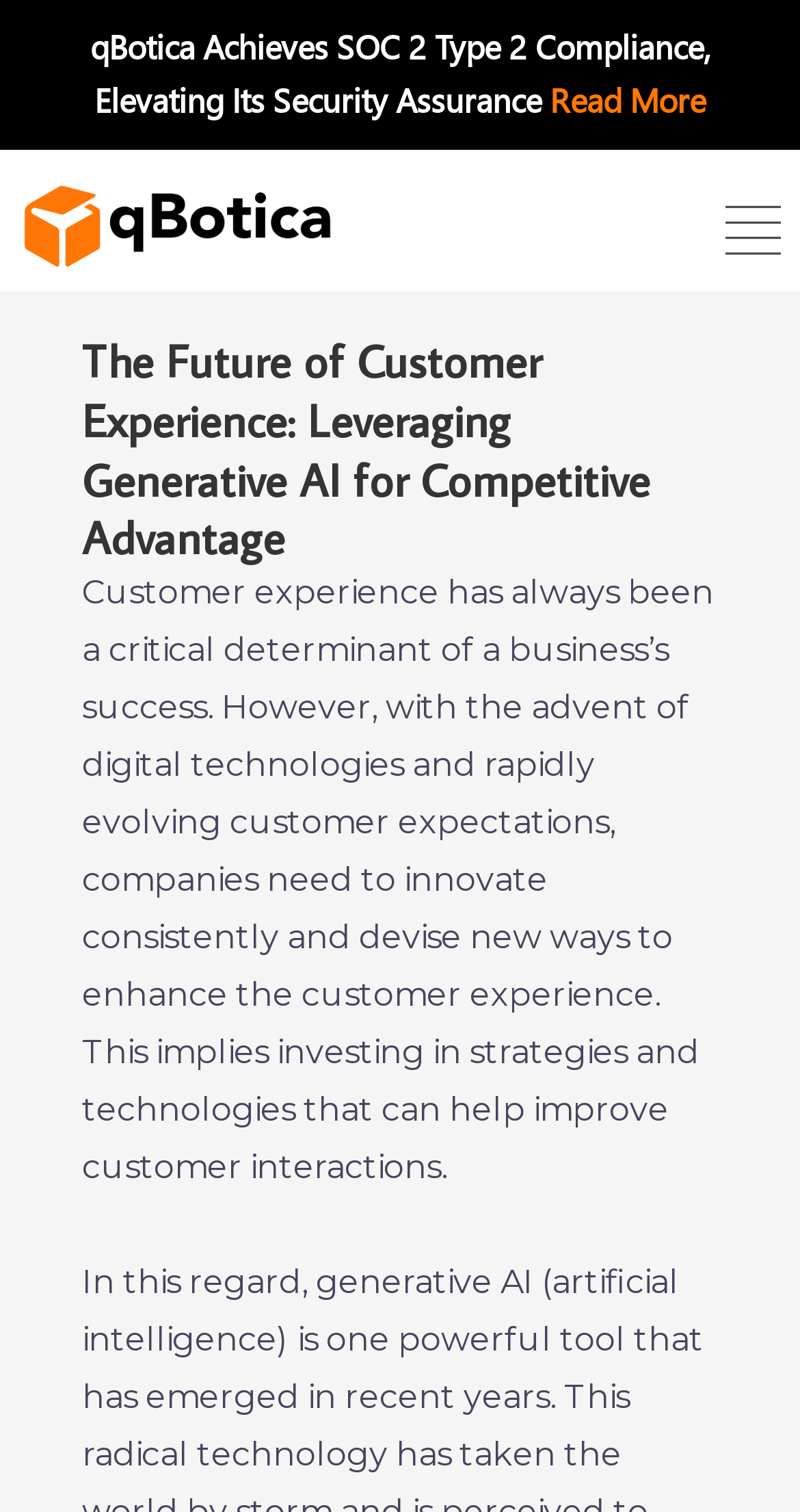Give an in-depth explanation of the webpage layout and content.

The webpage appears to be an article or blog post about the future of customer experience, with a focus on leveraging generative AI for competitive advantage. At the top left of the page, there is a logo, "Logo Front", which is an image. To the right of the logo, there is a menu button. 

Below the logo and menu button, there is a heading that reads "The Future of Customer Experience: Leveraging Generative AI for Competitive Advantage". This heading is centered near the top of the page. 

Underneath the heading, there is a block of text that summarizes the importance of customer experience in business success, and how companies need to innovate and invest in strategies and technologies to improve customer interactions. This text is positioned in the middle of the page, spanning almost the entire width.

At the top right of the page, there is a news article or announcement with the title "qBotica Achieves SOC 2 Type 2 Compliance, Elevating Its Security Assurance", accompanied by a "Read More" link.